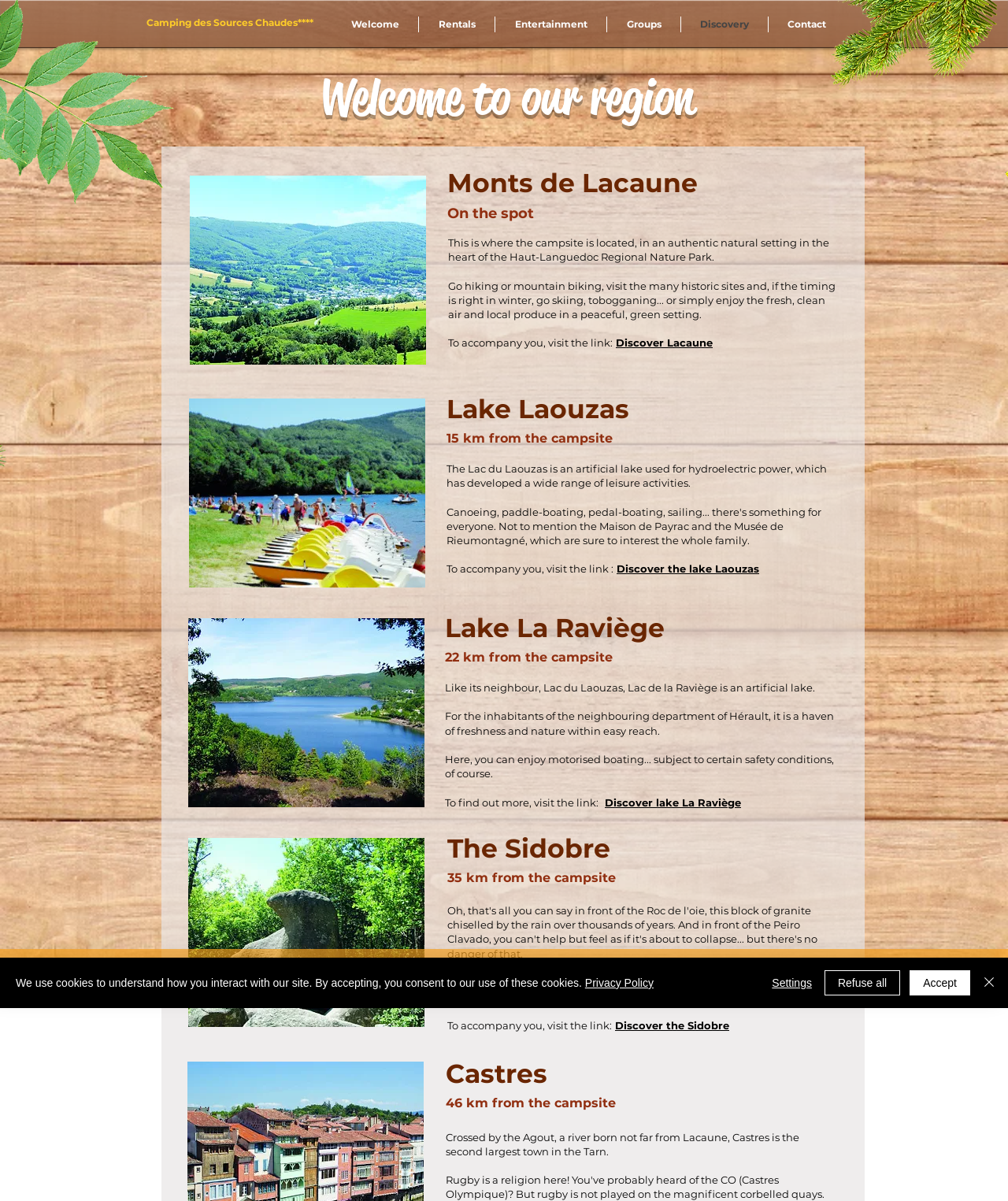Locate the UI element described by Trinity College Archives in the provided webpage screenshot. Return the bounding box coordinates in the format (top-left x, top-left y, bottom-right x, bottom-right y), ensuring all values are between 0 and 1.

None